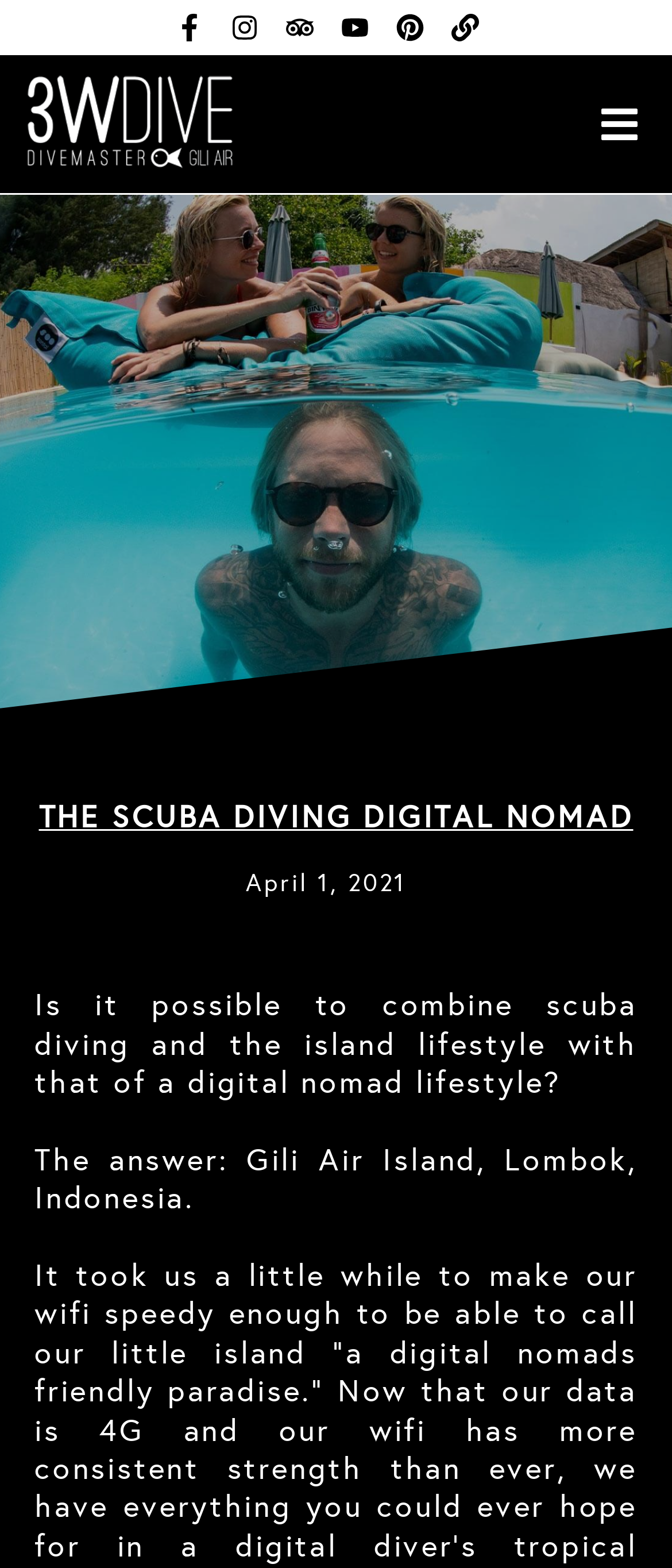Give a one-word or short phrase answer to the question: 
What is the category of the link 'Conservation'?

BROWSE BY CATEGORY